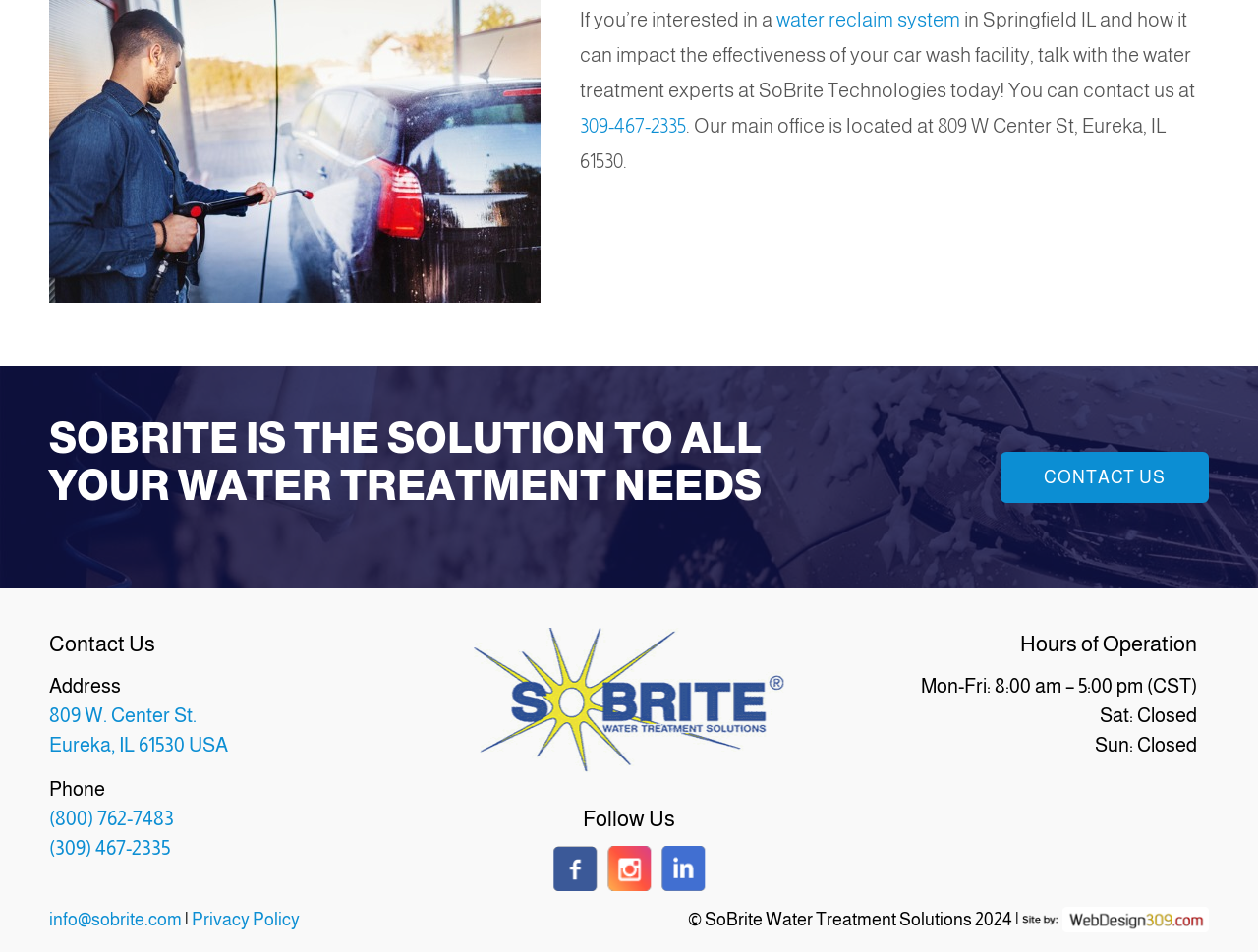Please provide the bounding box coordinates for the UI element as described: "water reclaim system". The coordinates must be four floats between 0 and 1, represented as [left, top, right, bottom].

[0.617, 0.009, 0.763, 0.032]